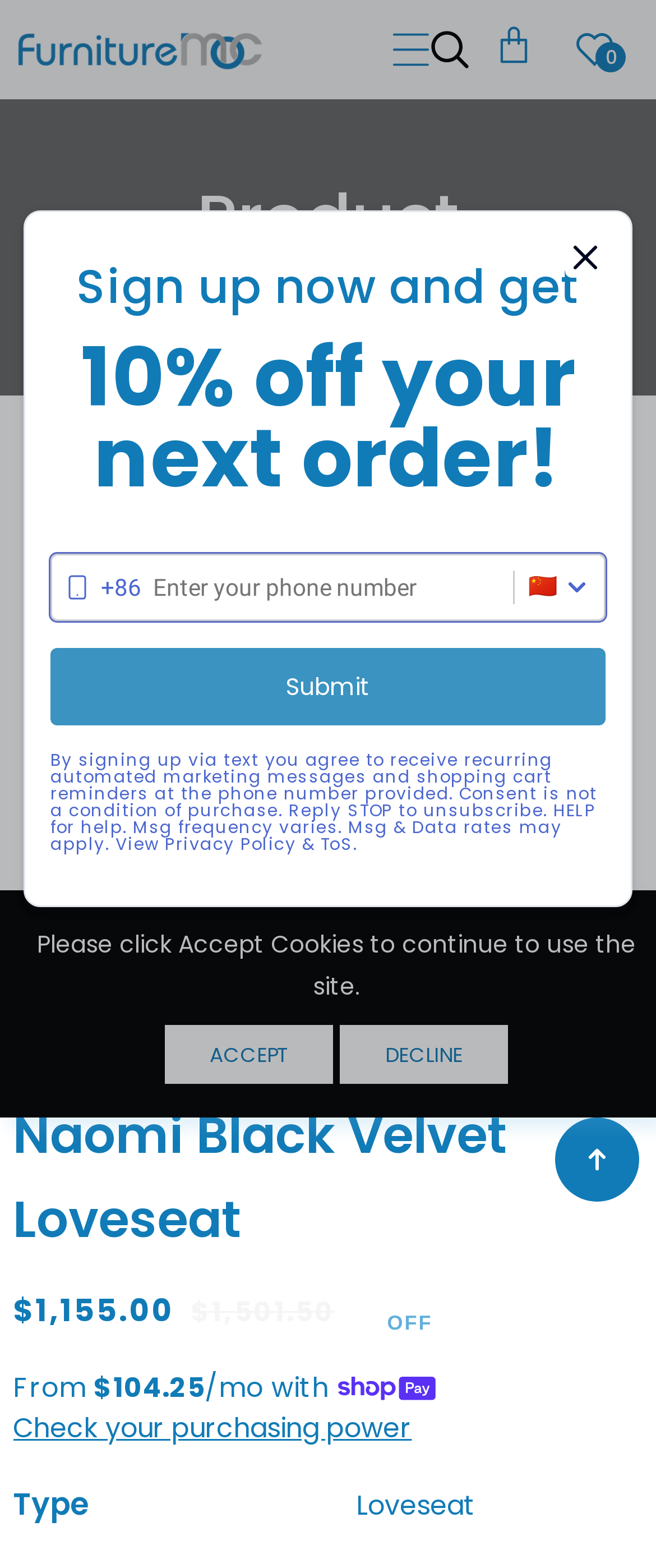Determine the bounding box coordinates of the region I should click to achieve the following instruction: "Click the menu button". Ensure the bounding box coordinates are four float numbers between 0 and 1, i.e., [left, top, right, bottom].

[0.597, 0.02, 0.656, 0.044]